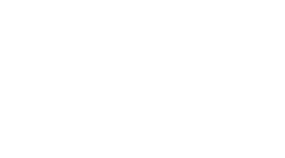Explain the image thoroughly, highlighting all key elements.

The image depicts a sleek and modern vehicle, emblematic of the Cupra brand, showcasing its distinctive design features. Set against a dynamic backdrop, the vehicle is emphasized by its sporty aesthetics, highlighting its performance-oriented nature. This image is likely part of a review or article focused on the latest Cupra models, such as the Cupra Leon Sportstourer, suggesting an exploration of its specifications and capabilities. The vehicle's design is tailored to appeal to enthusiasts seeking both style and substance, embodying the brand's commitment to innovation in the automotive sector.